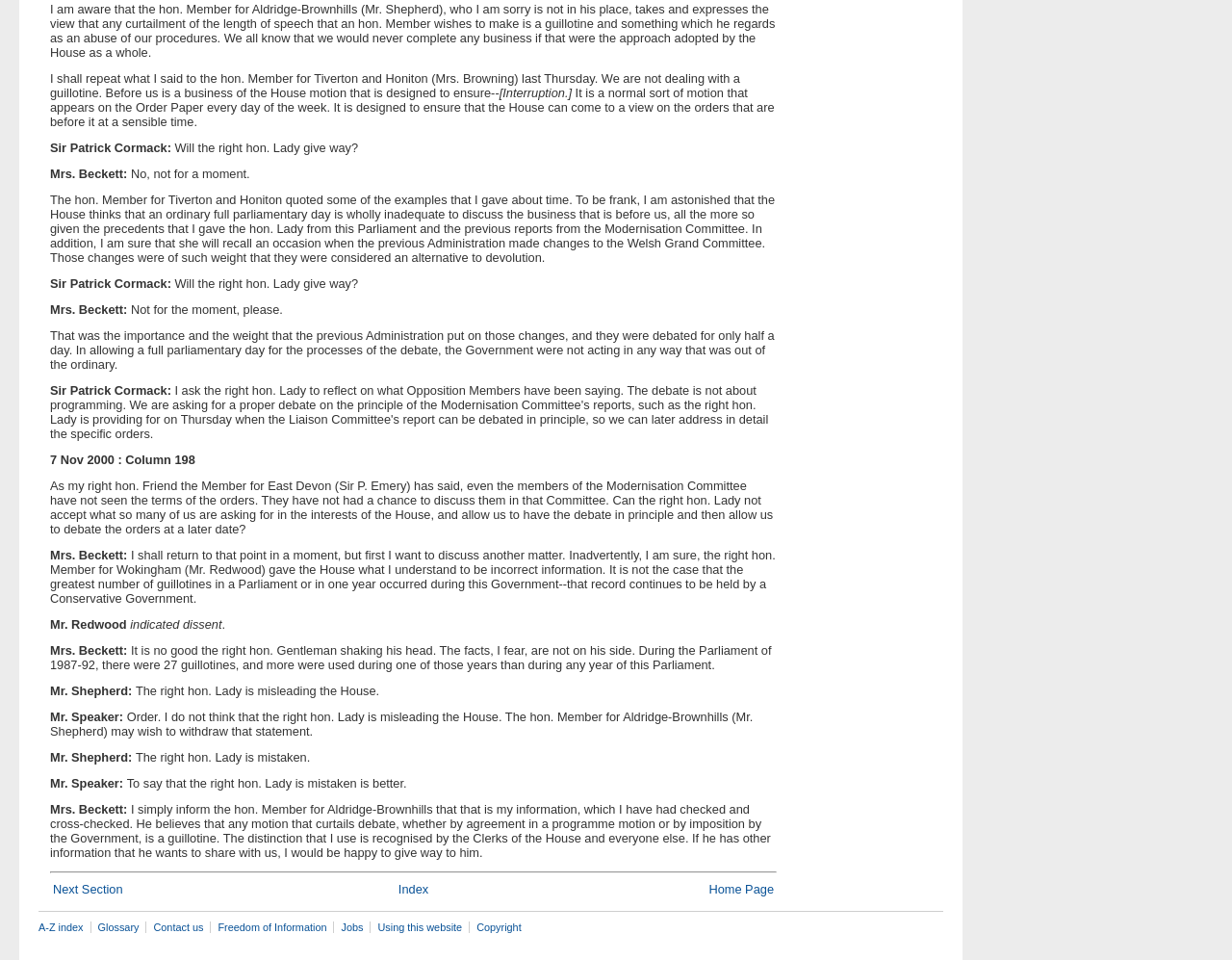What is the topic of discussion in this parliamentary debate?
Answer the question using a single word or phrase, according to the image.

Business of the House motion